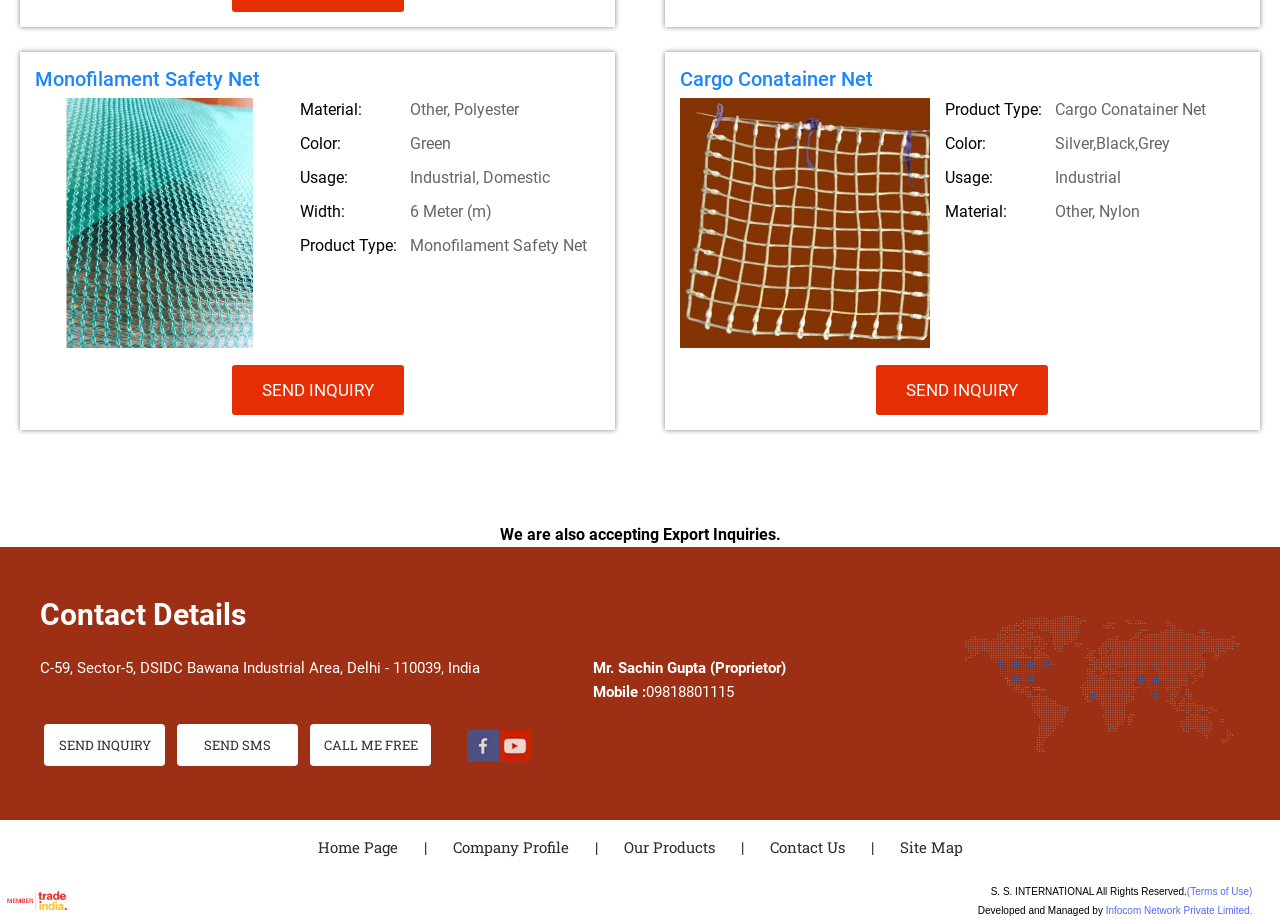What is the color of the Cargo Conatainer Net?
Give a single word or phrase answer based on the content of the image.

Silver, Black, Grey